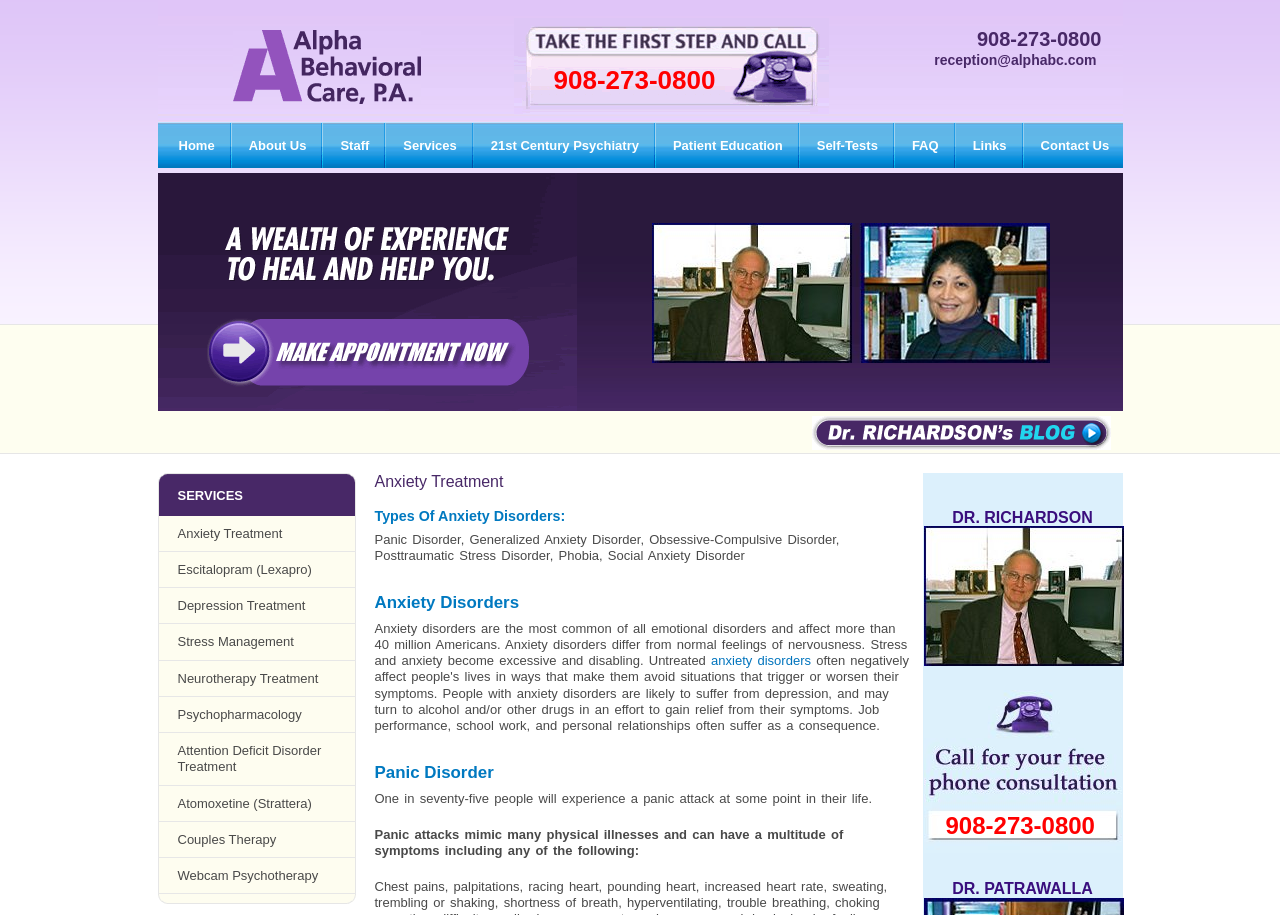Answer the following query with a single word or phrase:
What is the name of the doctor featured on the webpage?

Dr. Richardson